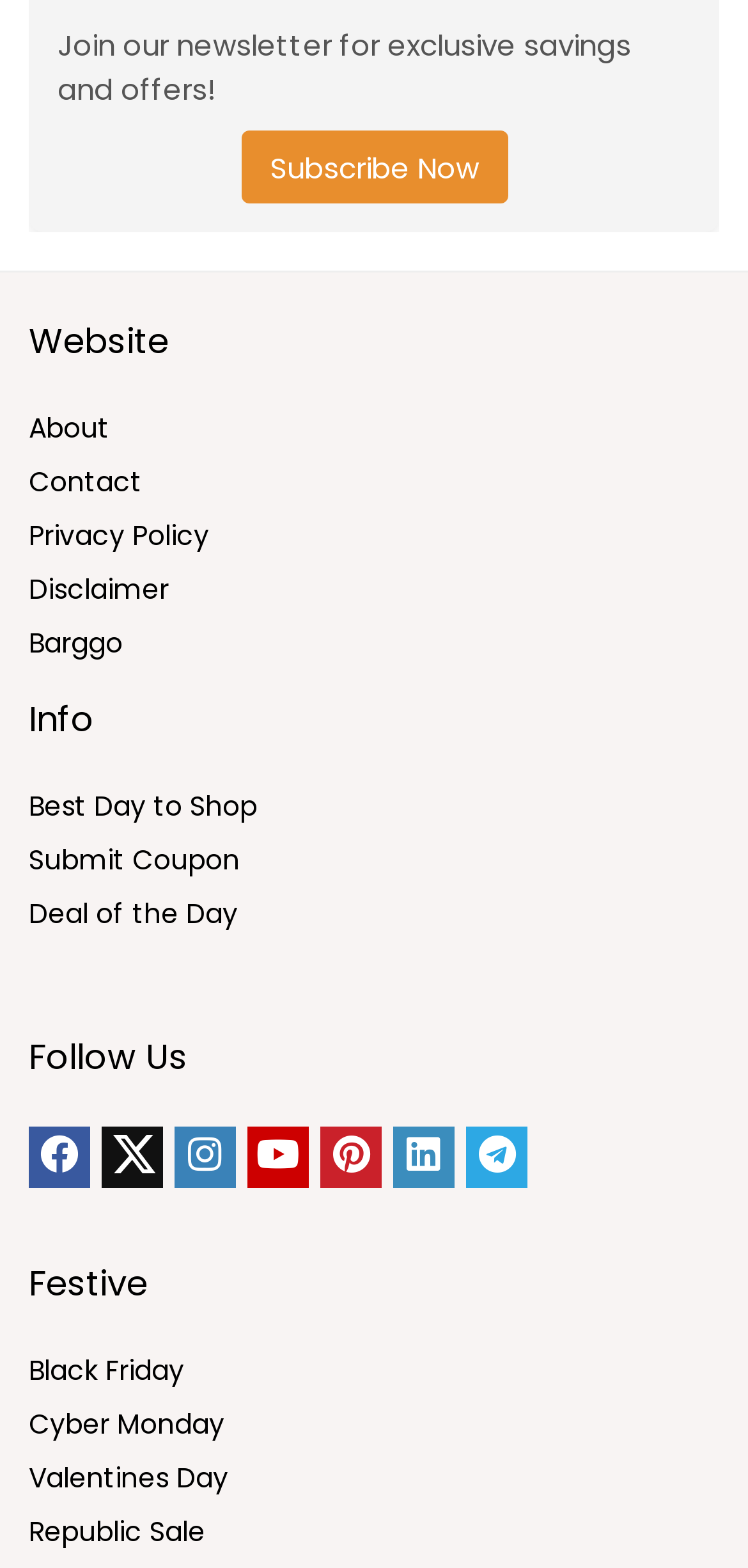Please predict the bounding box coordinates of the element's region where a click is necessary to complete the following instruction: "Learn about the website". The coordinates should be represented by four float numbers between 0 and 1, i.e., [left, top, right, bottom].

[0.038, 0.202, 0.226, 0.233]